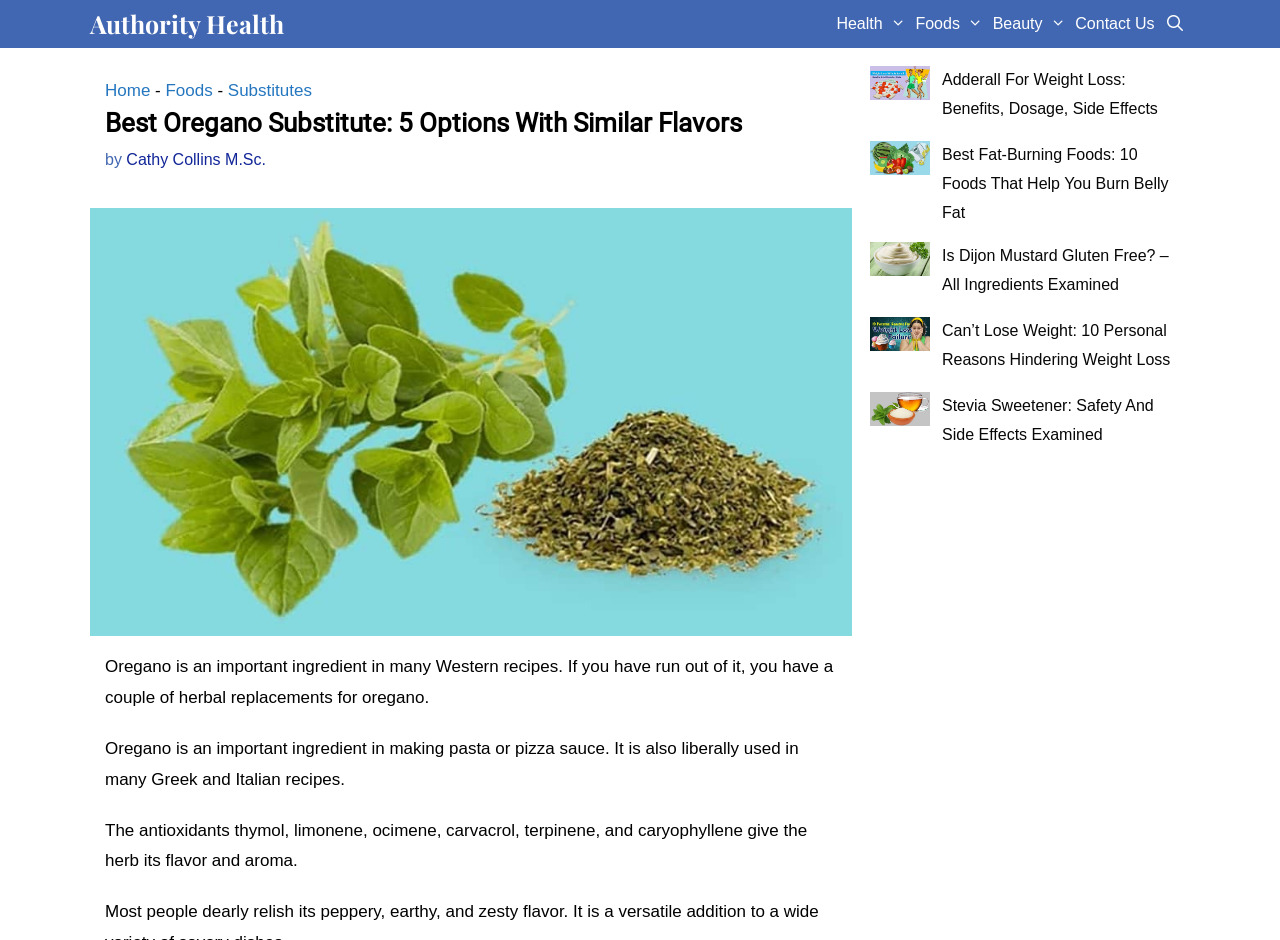What is the purpose of oregano in recipes?
Refer to the screenshot and deliver a thorough answer to the question presented.

According to the text, oregano is an important ingredient in making pasta or pizza sauce, and it is also liberally used in many Greek and Italian recipes.